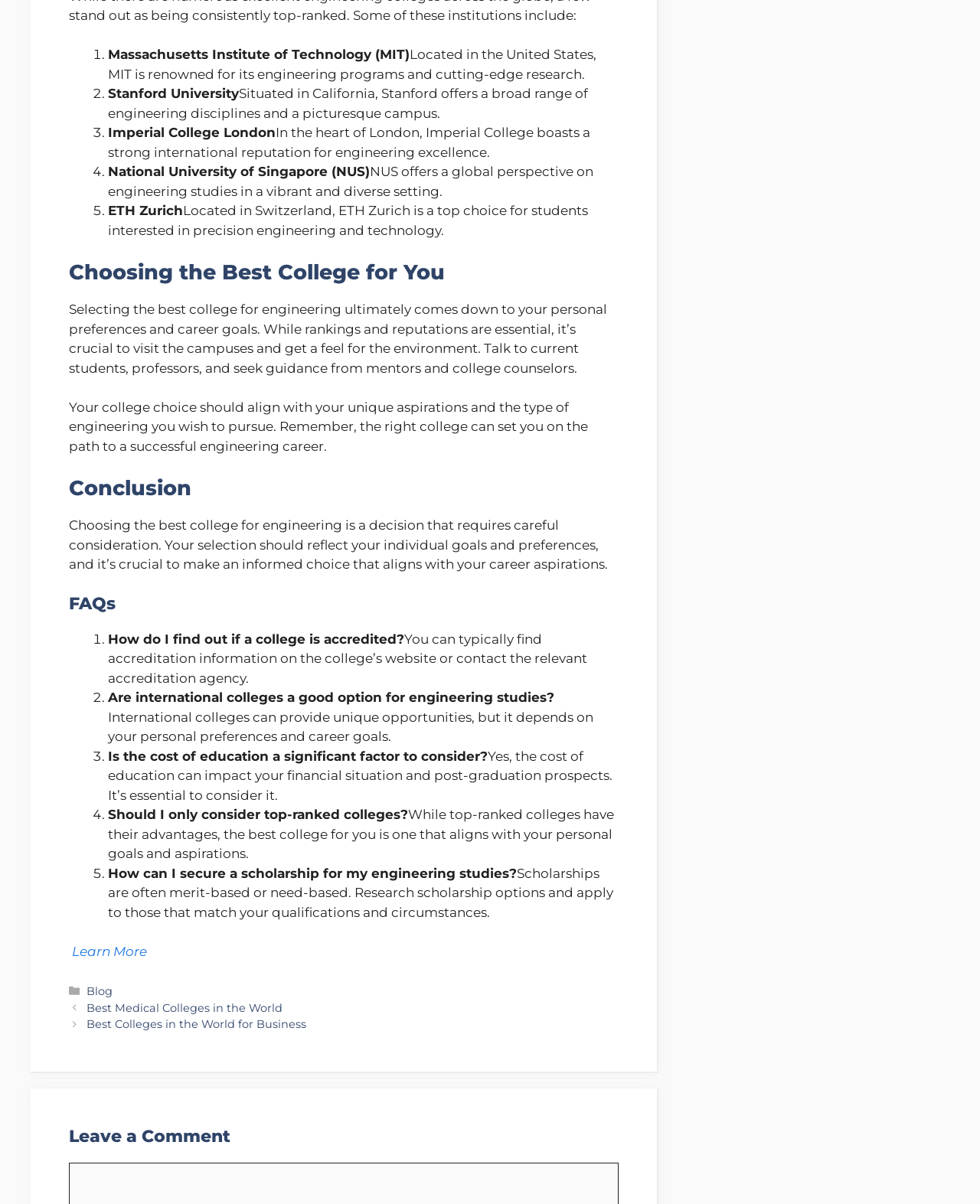Refer to the image and offer a detailed explanation in response to the question: What is the copyright year?

The webpage has a static text element at the bottom with the copyright information, which includes the year 2024.